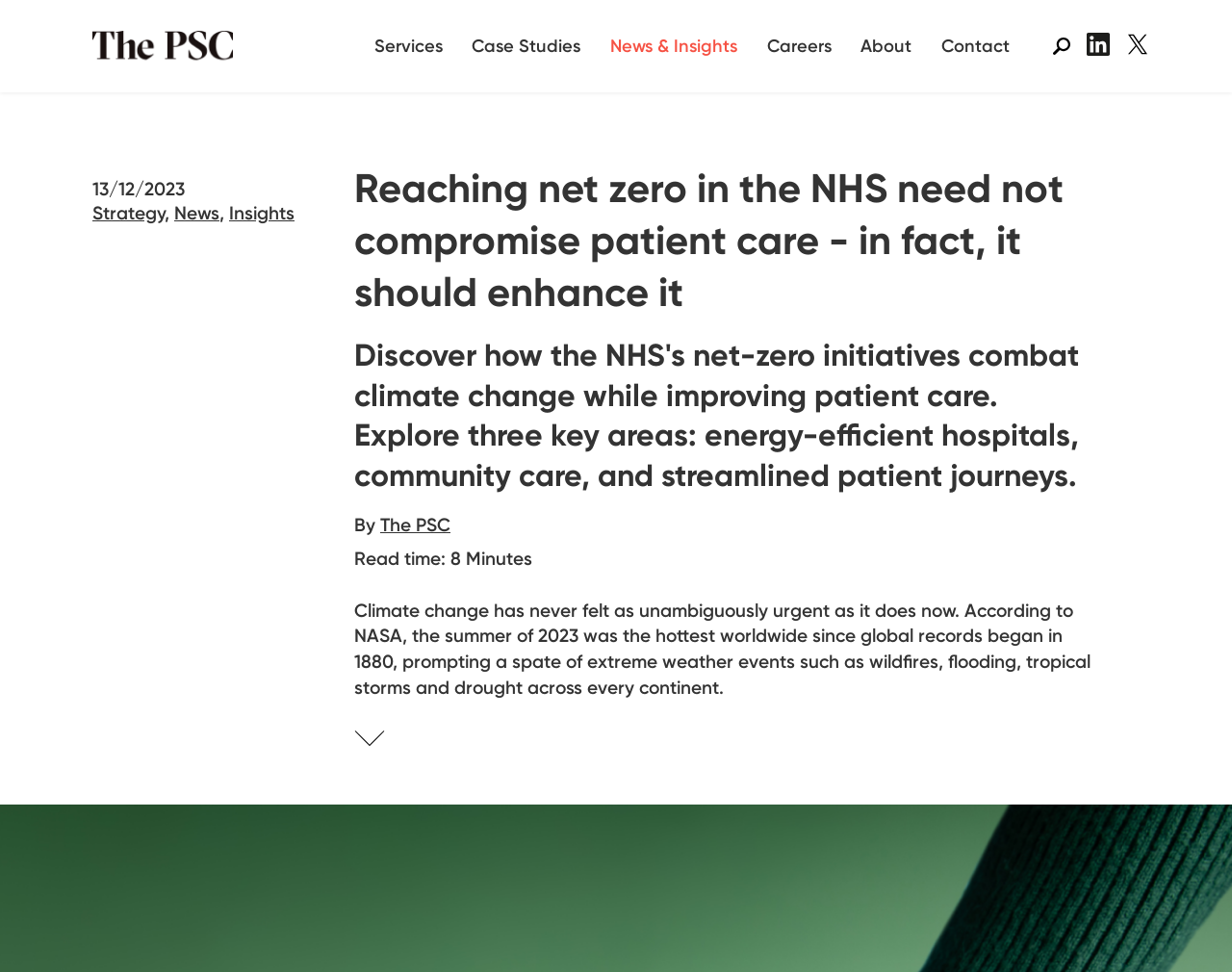Determine the bounding box coordinates (top-left x, top-left y, bottom-right x, bottom-right y) of the UI element described in the following text: Read More

None